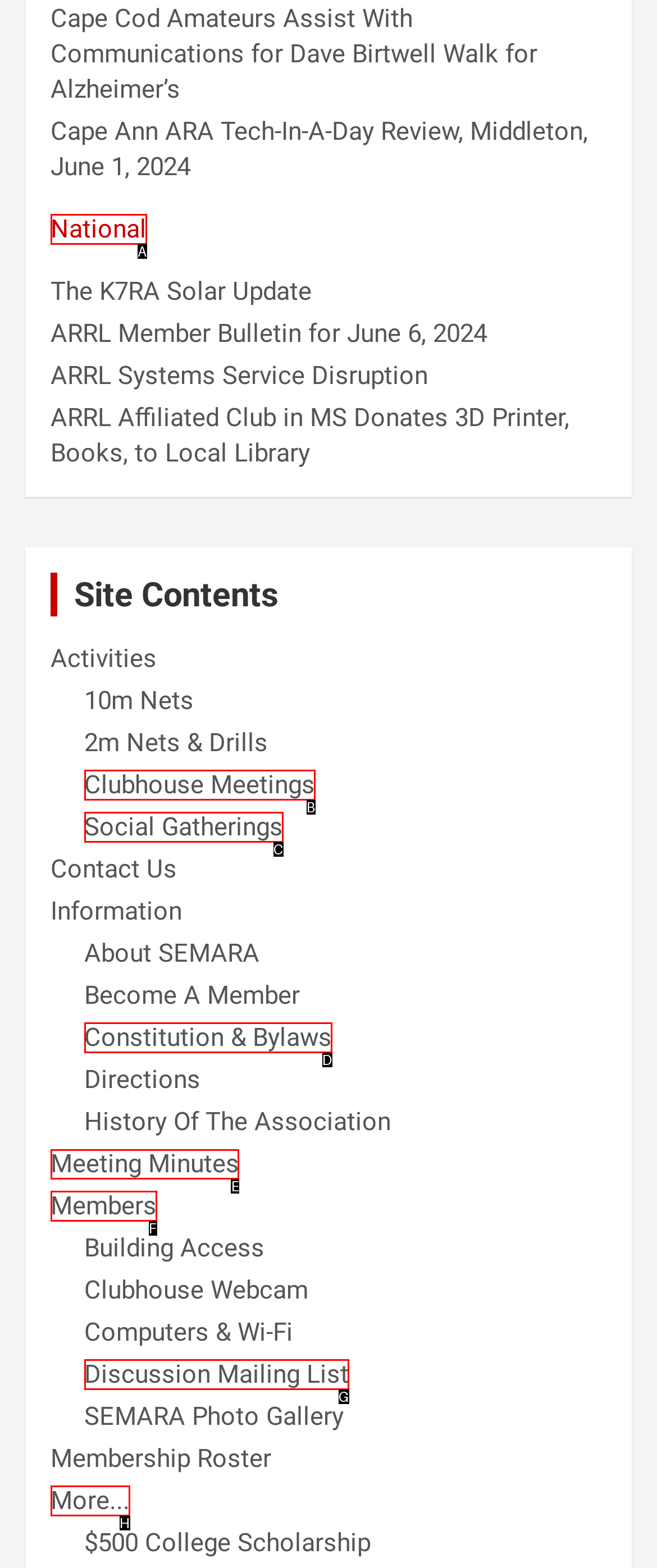Which lettered option should I select to achieve the task: View publication by Yang, Sunny according to the highlighted elements in the screenshot?

None